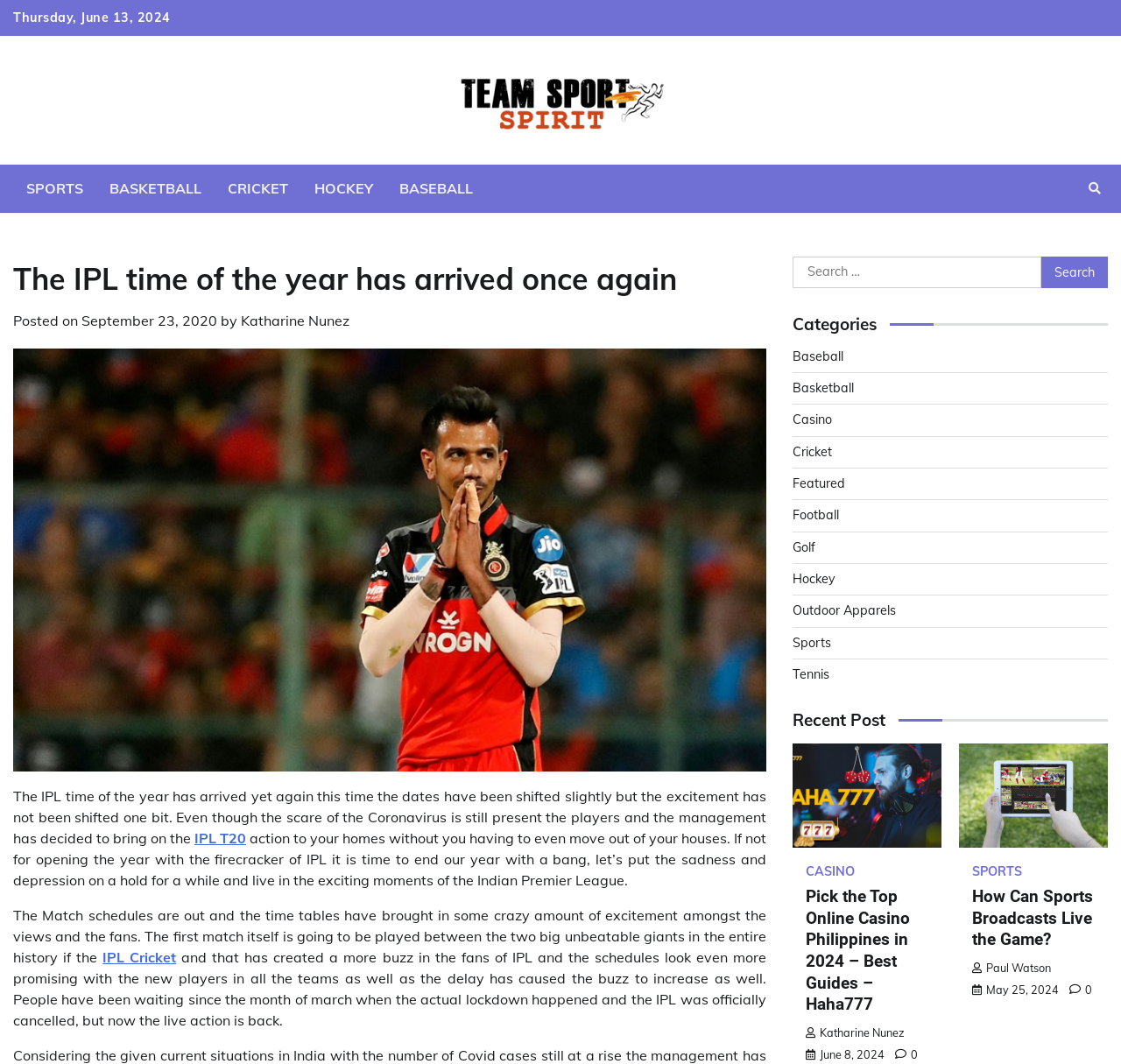Based on the visual content of the image, answer the question thoroughly: What is the date of the first post?

I found the date of the first post by looking at the 'Posted on' section, which is located below the main heading. The date is mentioned as 'September 23, 2020'.